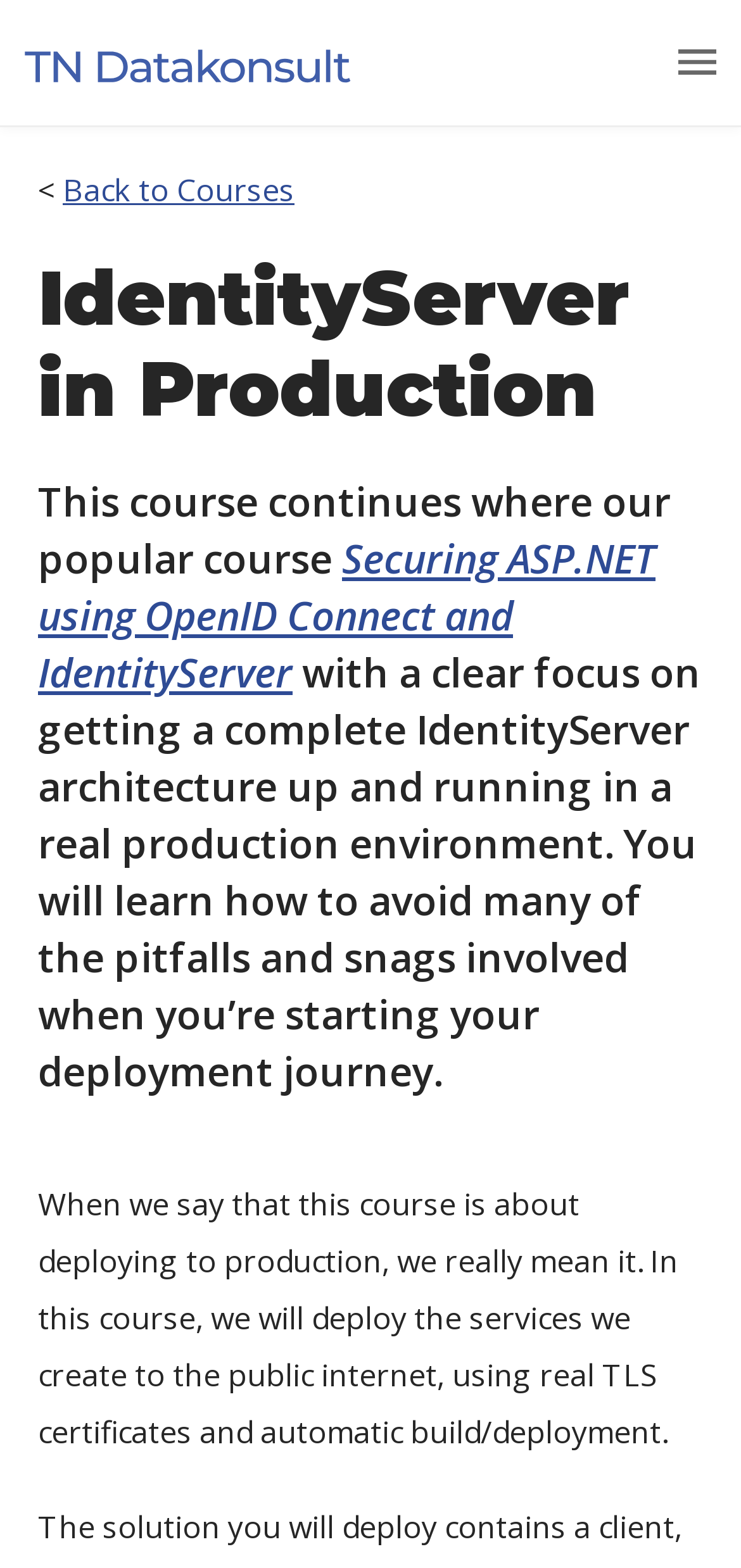What is deployed to the public internet?
With the help of the image, please provide a detailed response to the question.

According to the webpage, in this course, the services created will be deployed to the public internet using real TLS certificates and automatic build/deployment.